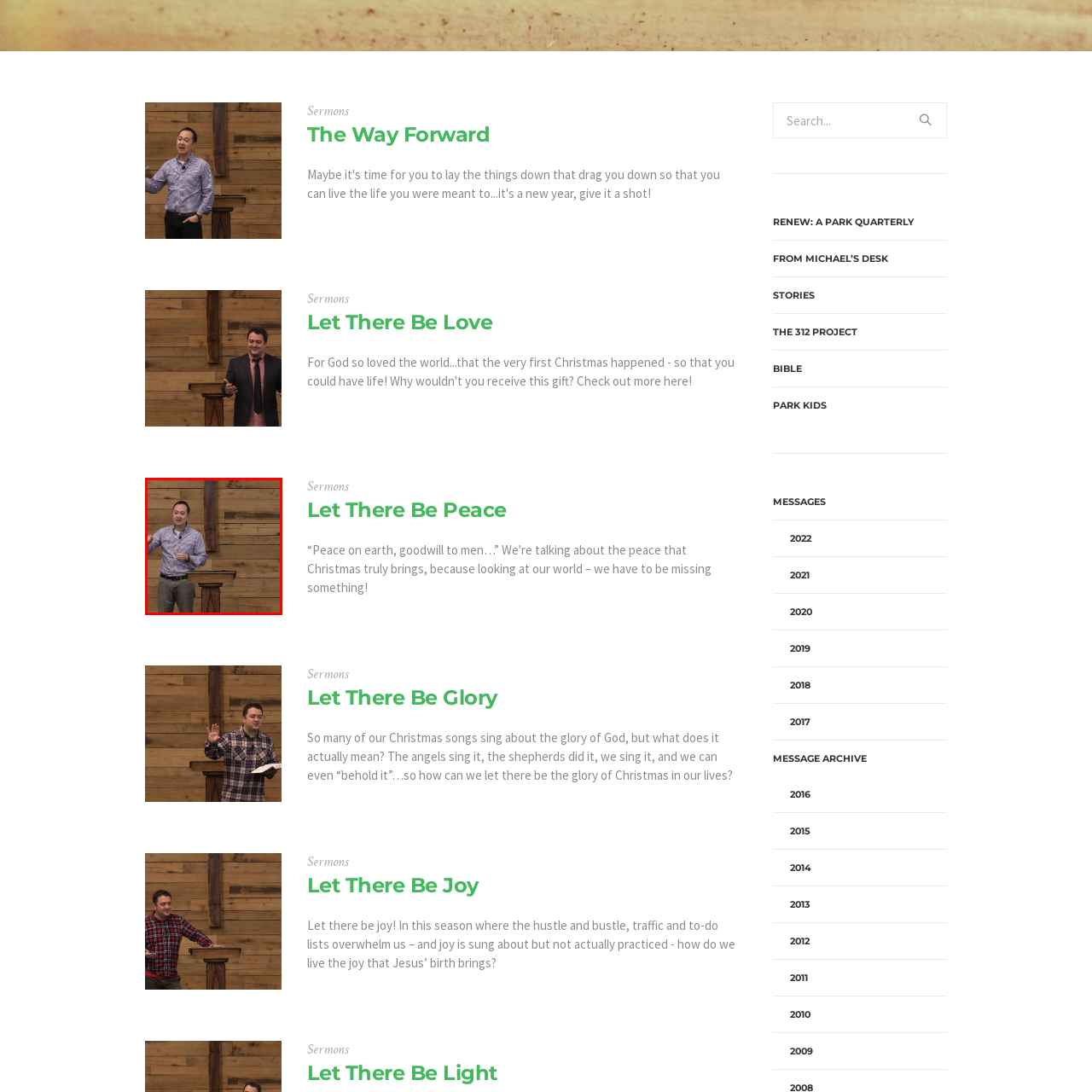Refer to the image within the red box and answer the question concisely with a single word or phrase: What is the backdrop of the setting?

Rustic wooden paneling